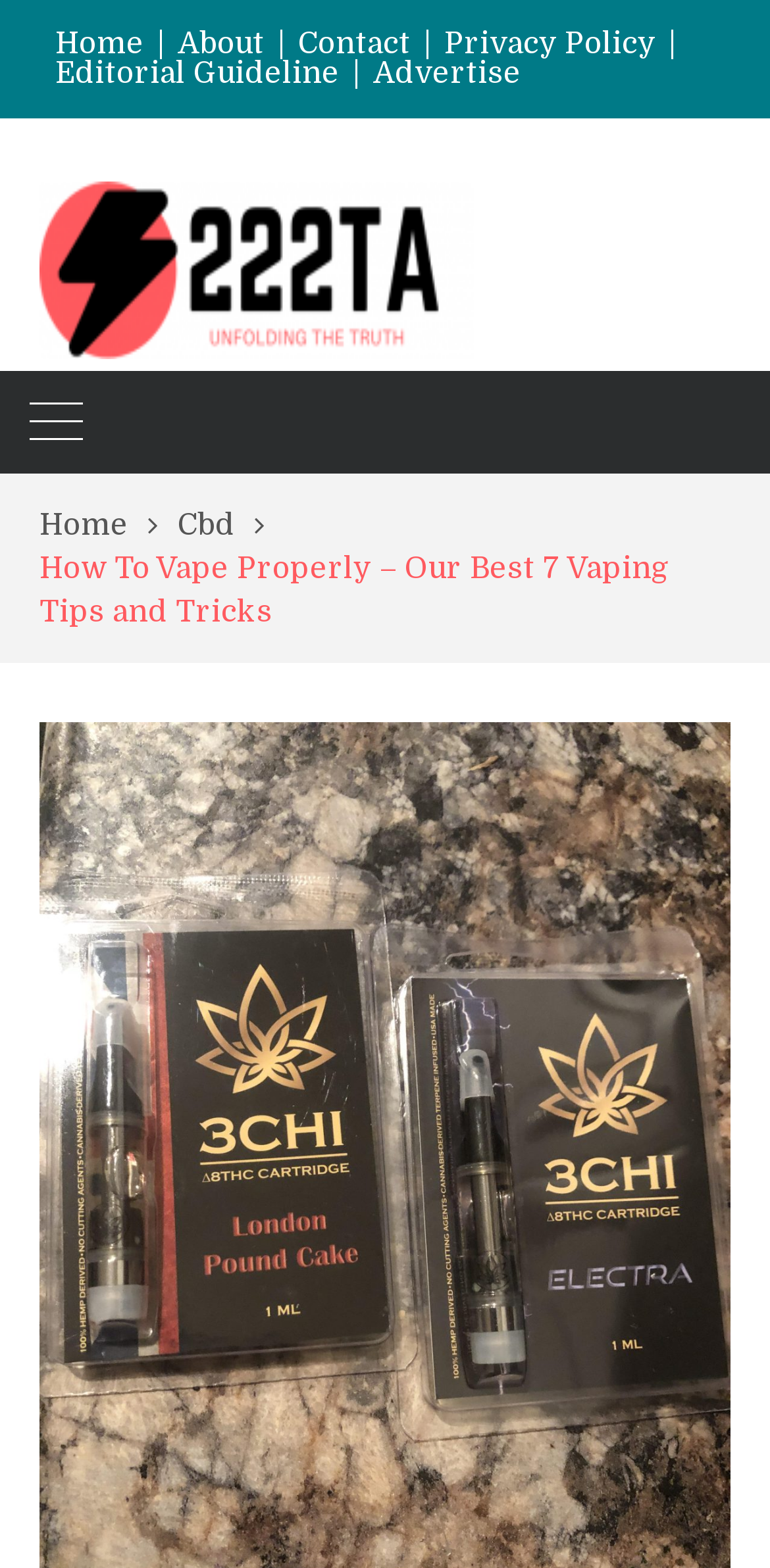Is there a logo image on the webpage?
Provide a detailed and well-explained answer to the question.

I found an image element with the description '222TA' which is likely to be the logo of the website, and it is located at the top of the webpage.